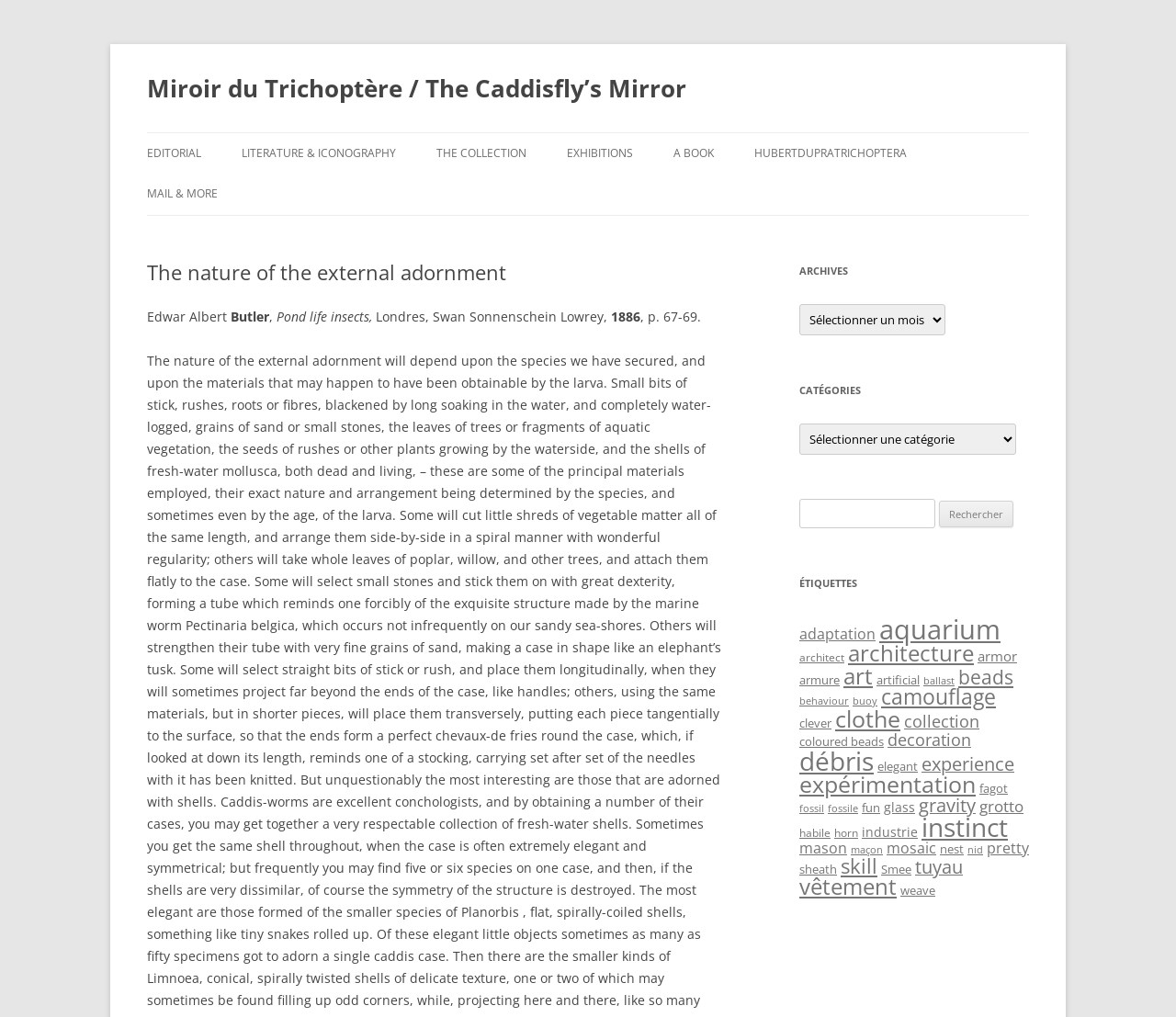Generate a thorough caption detailing the webpage content.

The webpage is titled "Miroir du Trichoptère / The Caddisfly’s Mirror" and has a heading with the same title at the top. Below the title, there is a link to "Aller au contenu principal" (Go to main content). 

On the left side of the page, there is a menu with several links, including "EDITORIAL", "LITERATURE & ICONOGRAPHY", "THE COLLECTION", "EXHIBITIONS", and "A BOOK". Each of these links has sub-links, such as "LITERATURE ONLINE", "ICONOGRAPHY ONLINE", and "GÉNÉRALITÉ / GENERALITY BOOKS" under "THE COLLECTION". 

On the right side of the page, there is a section with a heading "The nature of the external adornment" and a paragraph of text that reads "Edwar Albert Butler, Pond life insects, Londres, Swan Sonnenschein Lowrey, 1886, p. 67-69." 

Below this section, there is a complementary section with a heading "ARCHIVES" and a combobox with the same title. There are also headings for "CATÉGORIES" and "ÉTIQUETTES" (labels), each with a combobox and a list of links, respectively. The links under "ÉTIQUETTES" include various keywords such as "adaptation", "aquarium", "architect", and "art". 

At the bottom of the page, there is a search bar with a button to "Rechercher" (search).